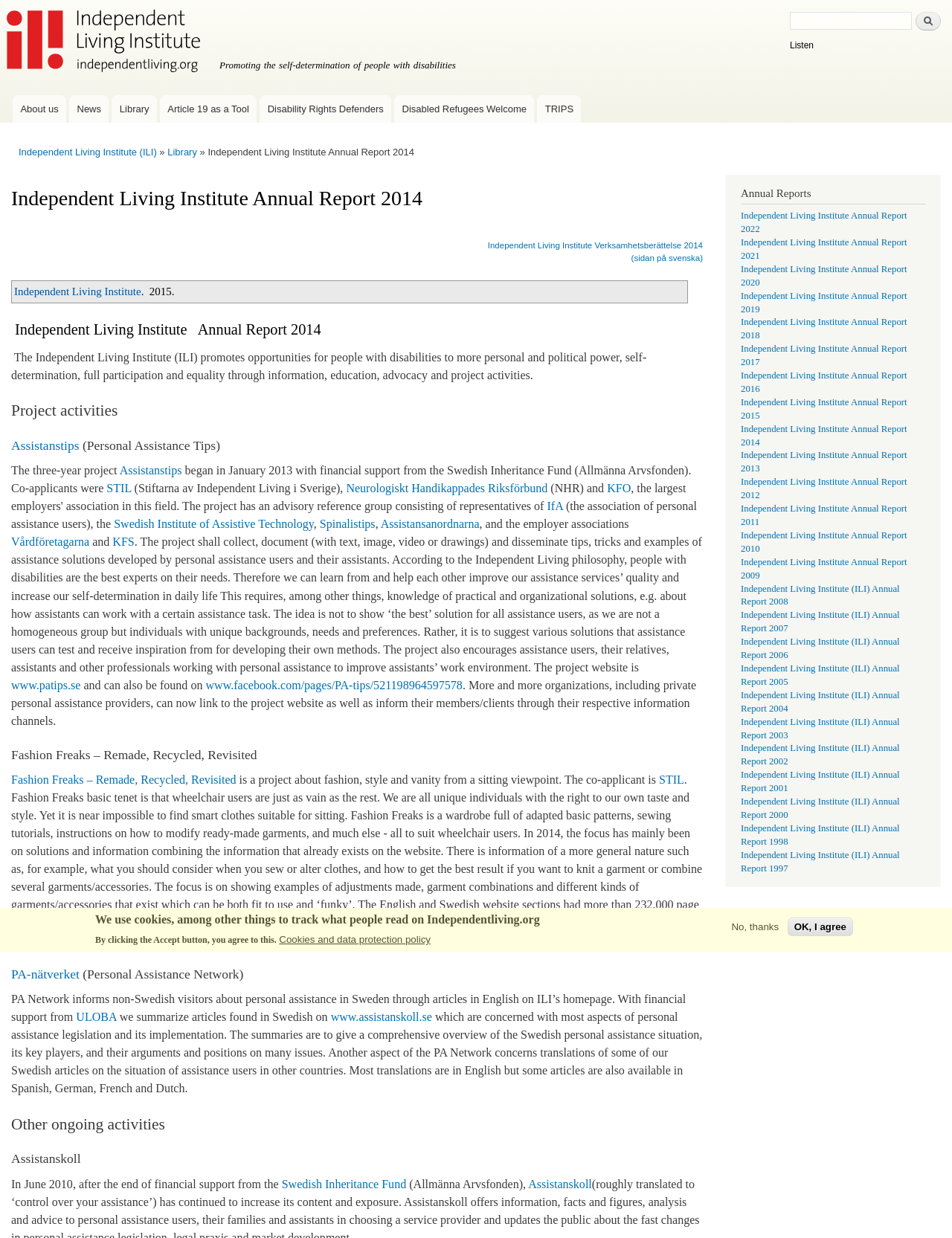How many page views did the 'Fashion Freaks' website have in 2014?
Please give a detailed and thorough answer to the question, covering all relevant points.

I found the answer by reading the section about 'Fashion Freaks' under the 'Project activities' heading. It says that the English and Swedish website sections had more than 232,000 page views combined during the year.